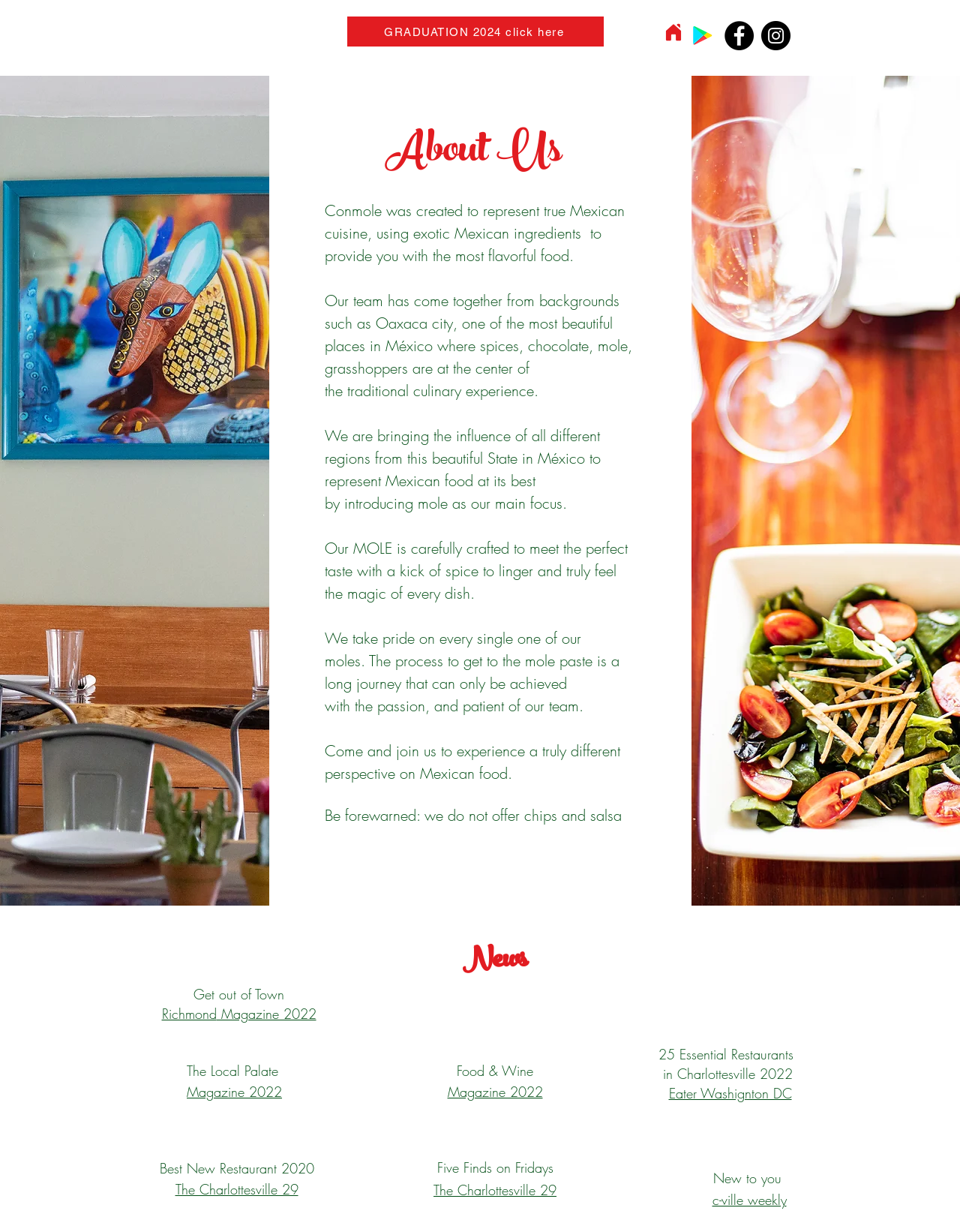What is the tone of the last sentence on the webpage?
Based on the screenshot, respond with a single word or phrase.

Humorous